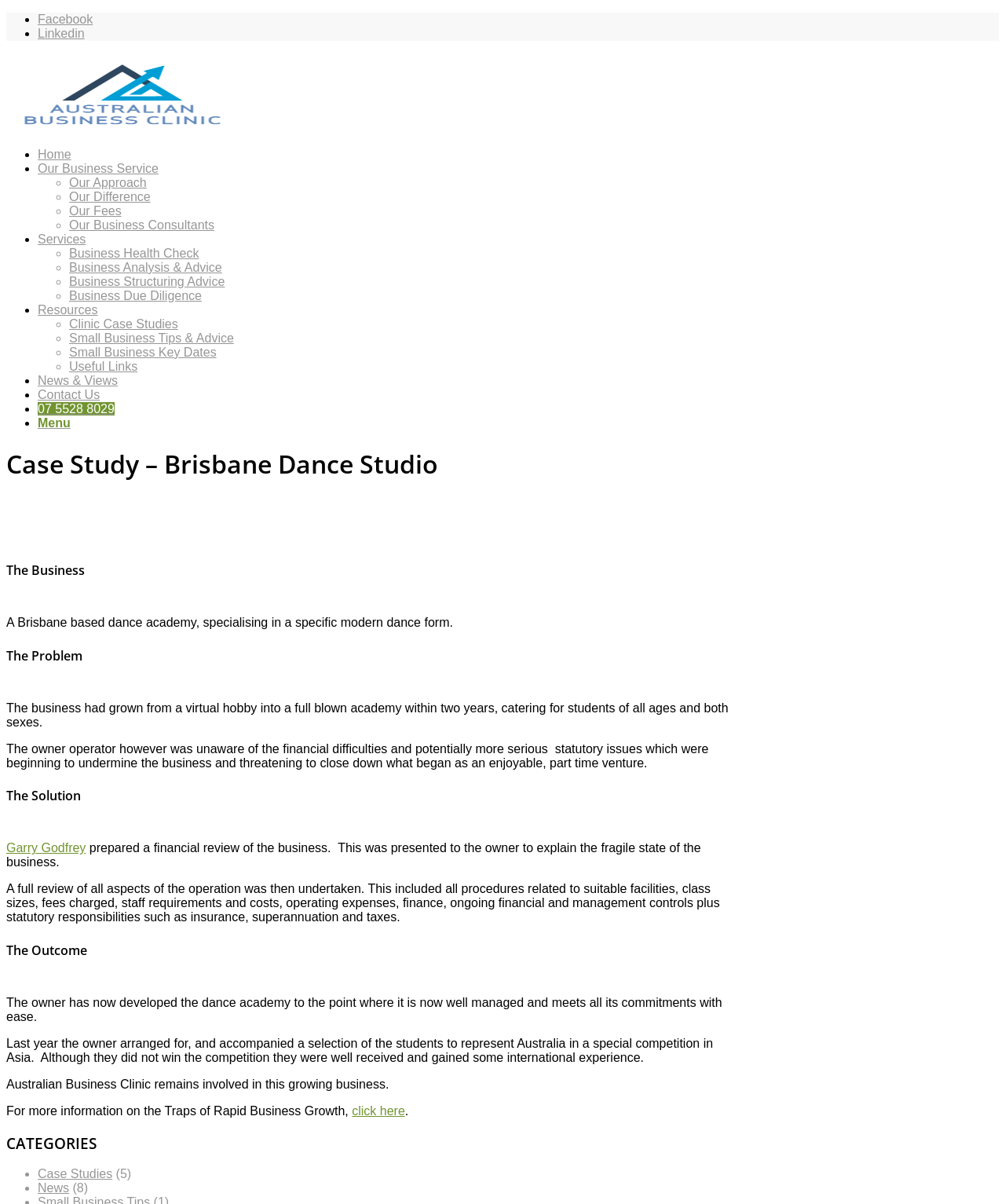What competition did the students participate in?
Give a thorough and detailed response to the question.

The answer can be found in the section 'The Outcome' of the webpage, which states that the owner arranged for, and accompanied a selection of the students to represent Australia in a special competition in Asia.